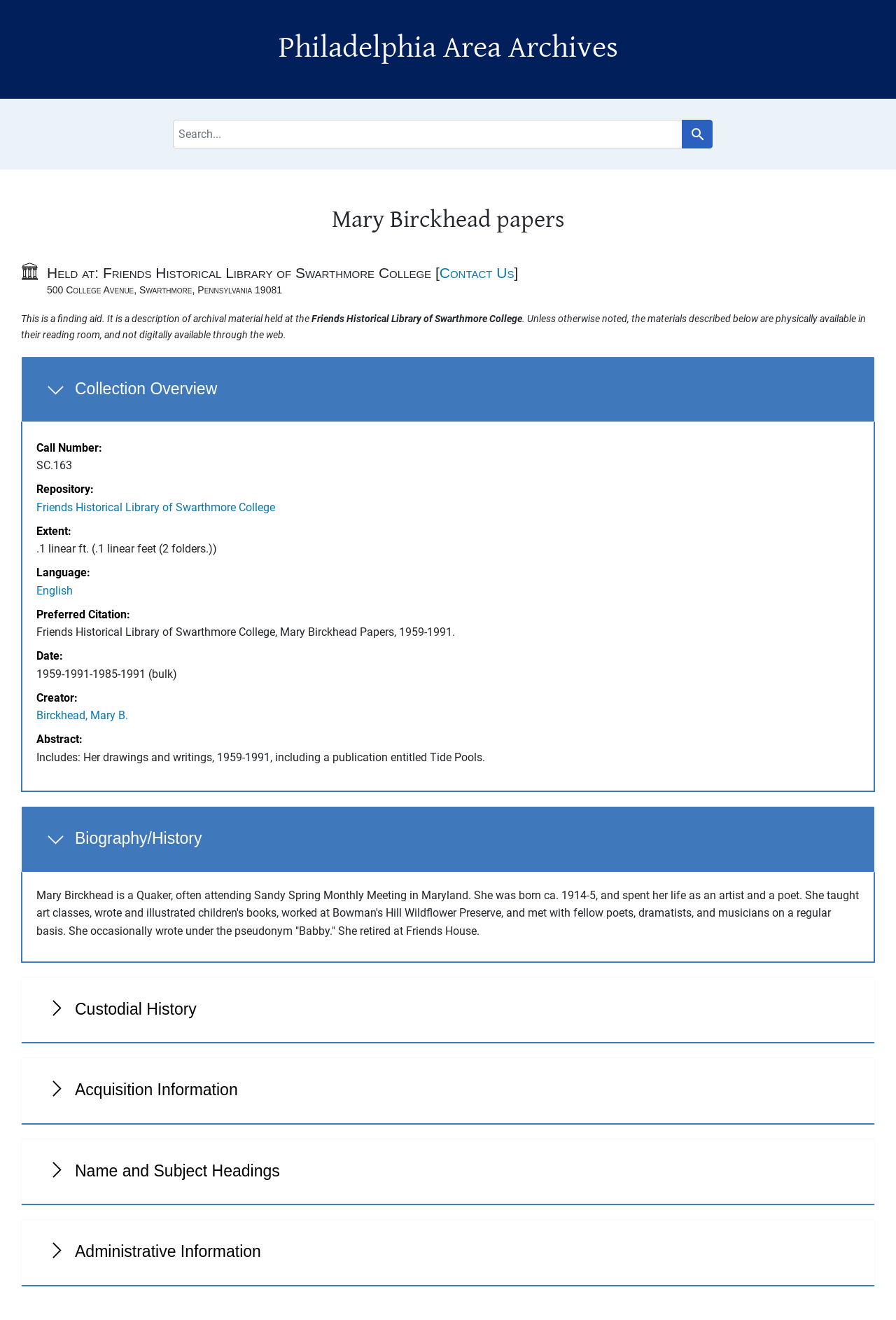Refer to the element description Skip to search and identify the corresponding bounding box in the screenshot. Format the coordinates as (top-left x, top-left y, bottom-right x, bottom-right y) with values in the range of 0 to 1.

[0.008, 0.003, 0.06, 0.008]